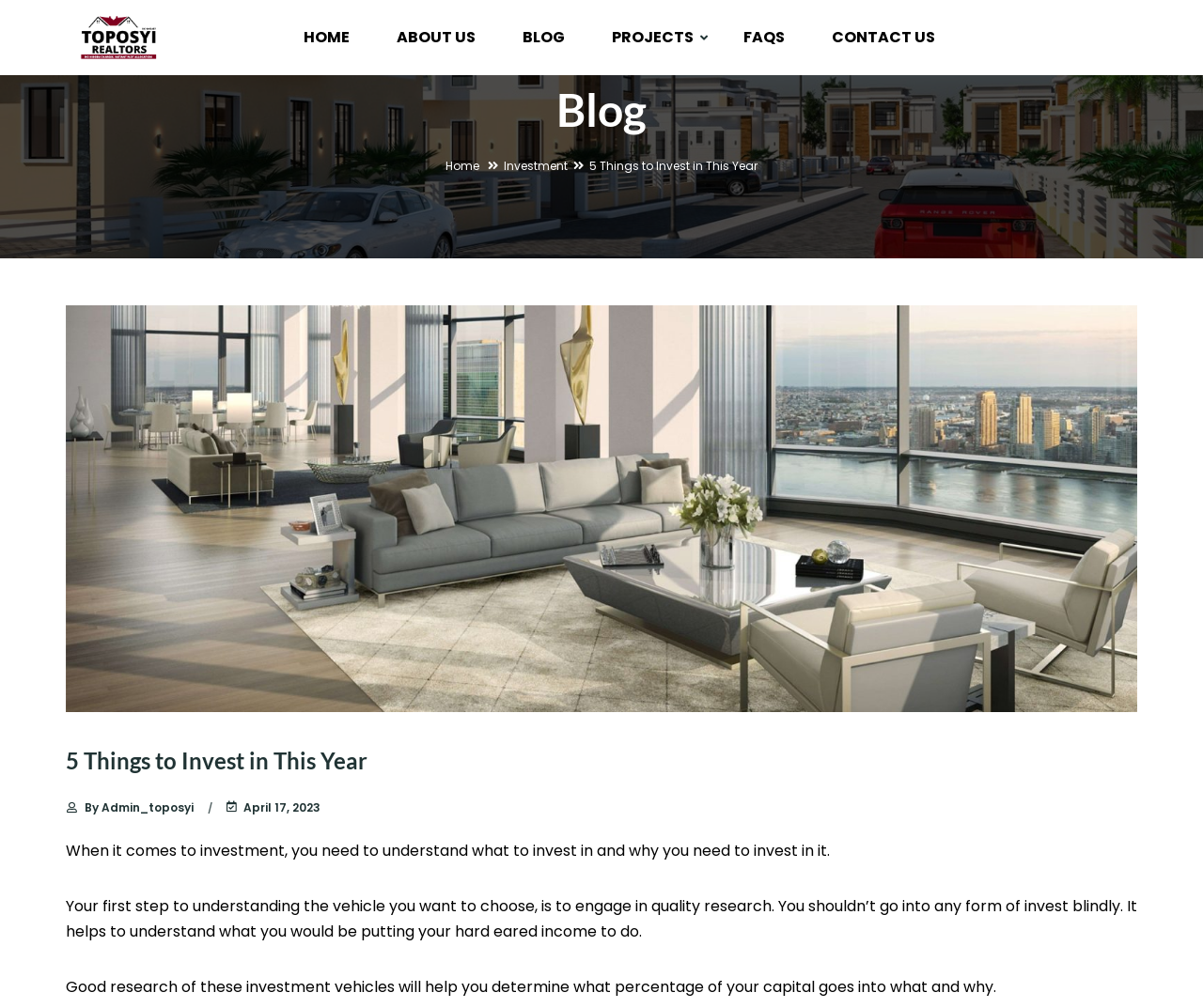What is the category of the blog post?
Provide an in-depth and detailed answer to the question.

The category of the blog post can be determined by looking at the link 'Investment' which is located near the 'Home' link, indicating that the current blog post is related to investment.